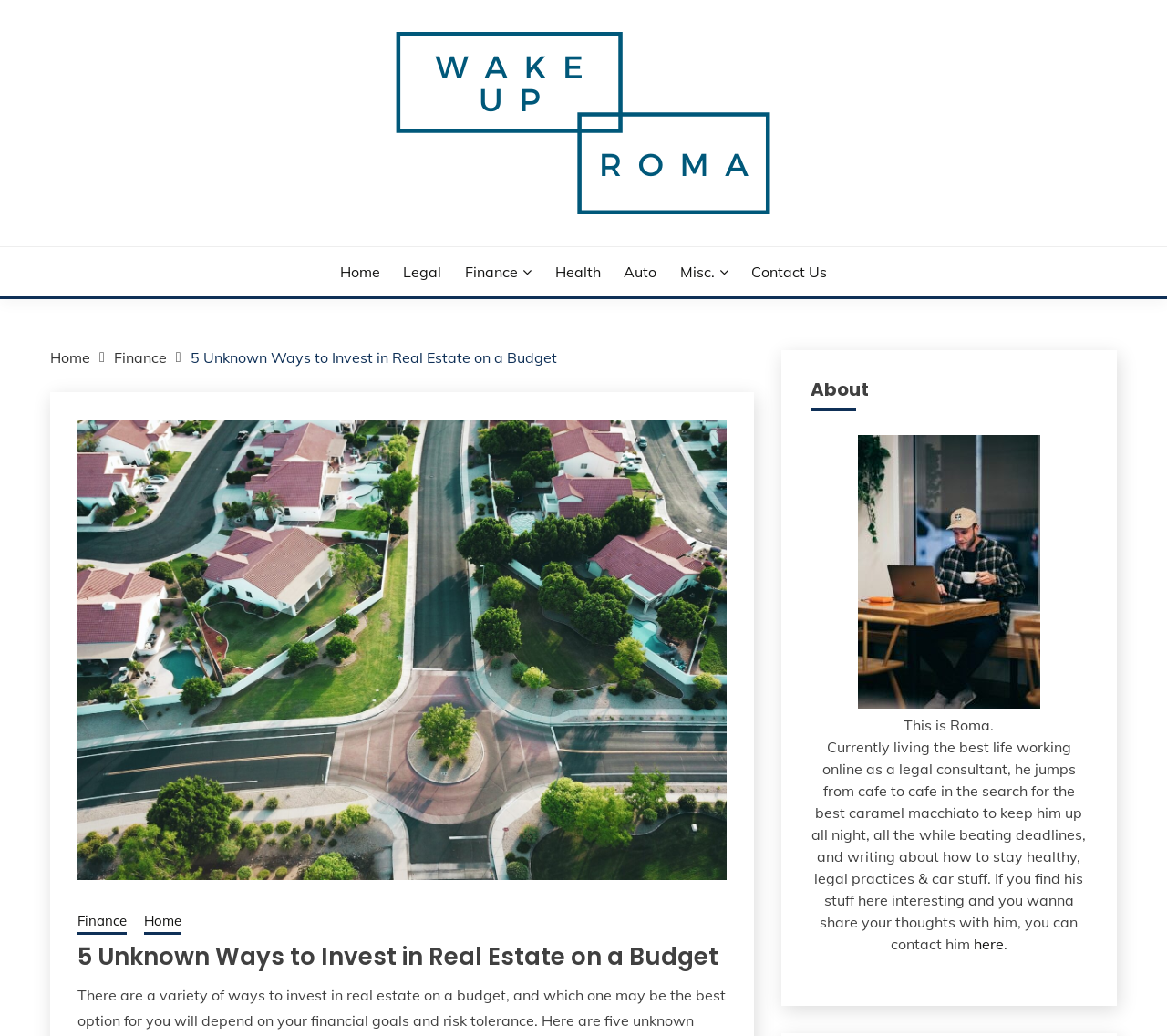Show me the bounding box coordinates of the clickable region to achieve the task as per the instruction: "Click on the 'Home' link".

[0.291, 0.252, 0.326, 0.273]